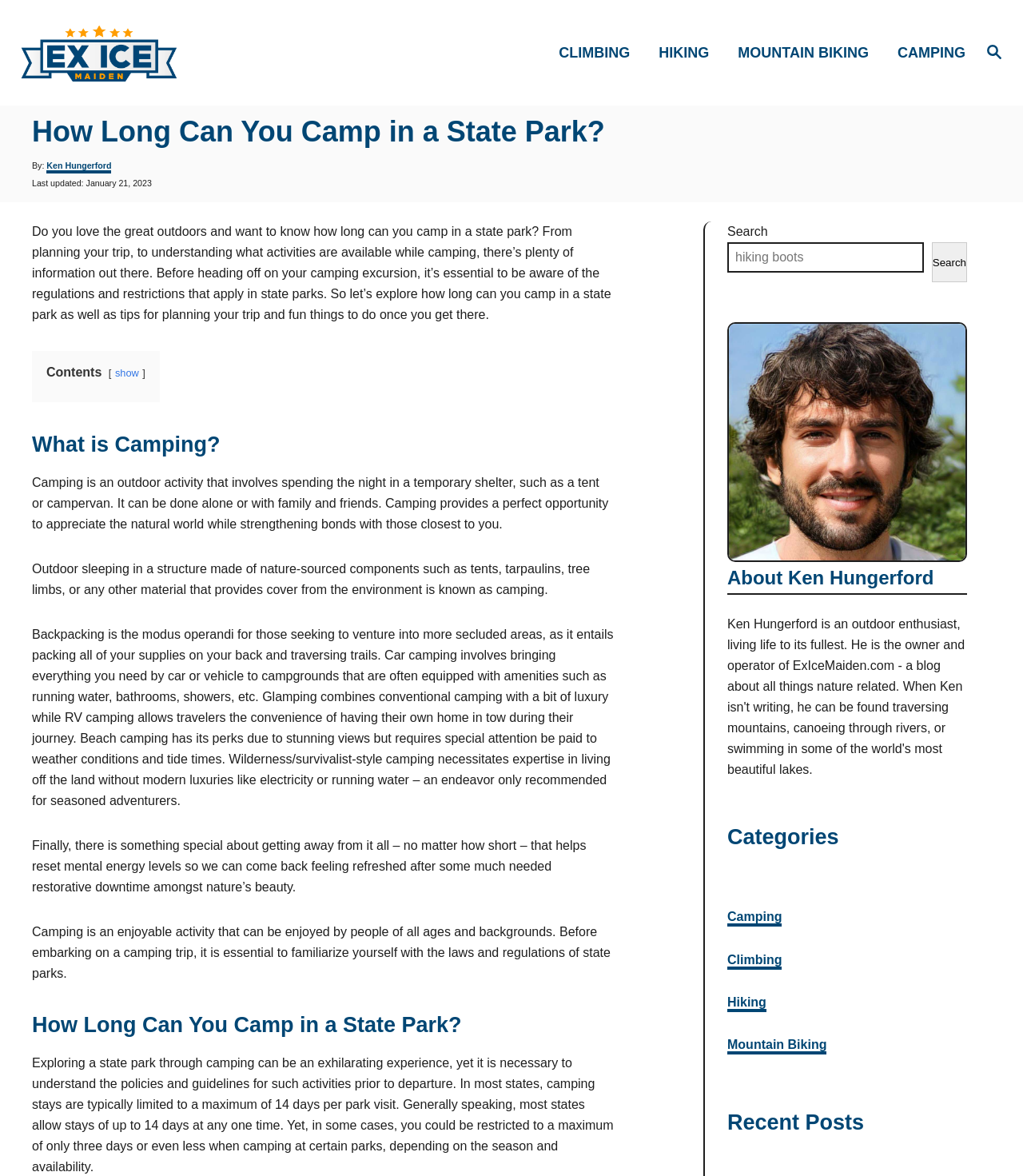What is the primary heading on this webpage?

How Long Can You Camp in a State Park?